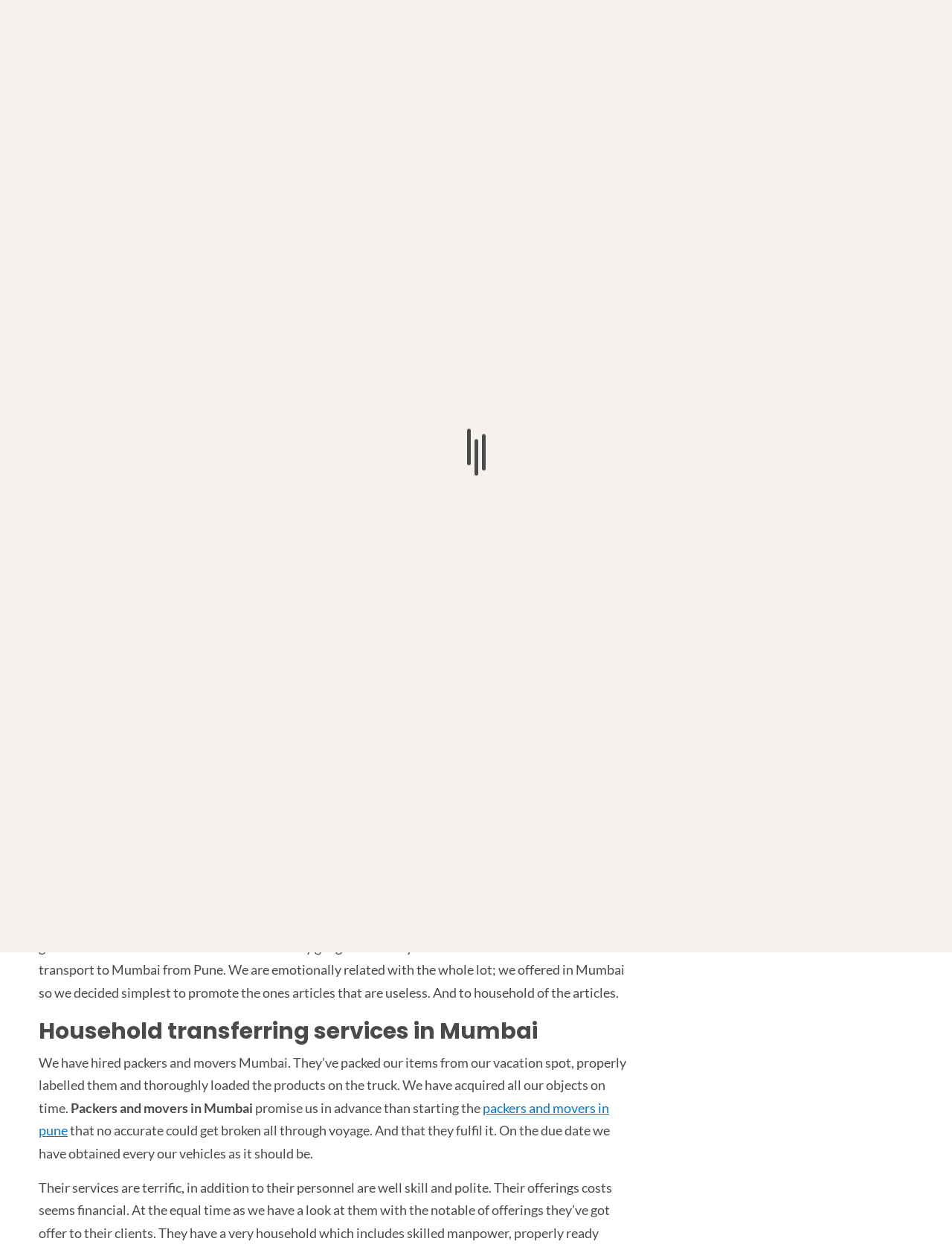Explain the webpage in detail, including its primary components.

The webpage is about affordable household transferring services in Mumbai. At the top, there is a navigation bar with links to "Home", "Affordable Household transferring services in Mumbai", and other pages. Below the navigation bar, there is a header section with a logo and a link to "kaafweb". 

On the left side, there is a main section that takes up most of the page. It contains an article with a heading "Affordable Household transferring services in Mumbai" and a subheading "GENERAL". The article has a brief introduction, followed by a story about a family's experience with moving to Mumbai. The story is divided into several paragraphs, with links to related topics such as "movers and packers in mumbai" and "packers and movers in pune". 

There are also several images throughout the article, including a picture of a household. The article concludes with a heading "Household transferring services in Mumbai" and a brief description of the services provided.

On the right side, there is a complementary section that lists several posts, each with a heading, an image, and a link to the full article. The posts are categorized under "GENERAL", "BUSINESS", and other topics. The posts include topics such as "How To Fix QuickBooks Error 6000?", "Indulging in Opulence: Guide to Getting Mughlai Cuisine Catered for a Royal-Themed Party in Delhi", and "Household Packing Tips- Pack Your Goods like Professional Packers and Movers".